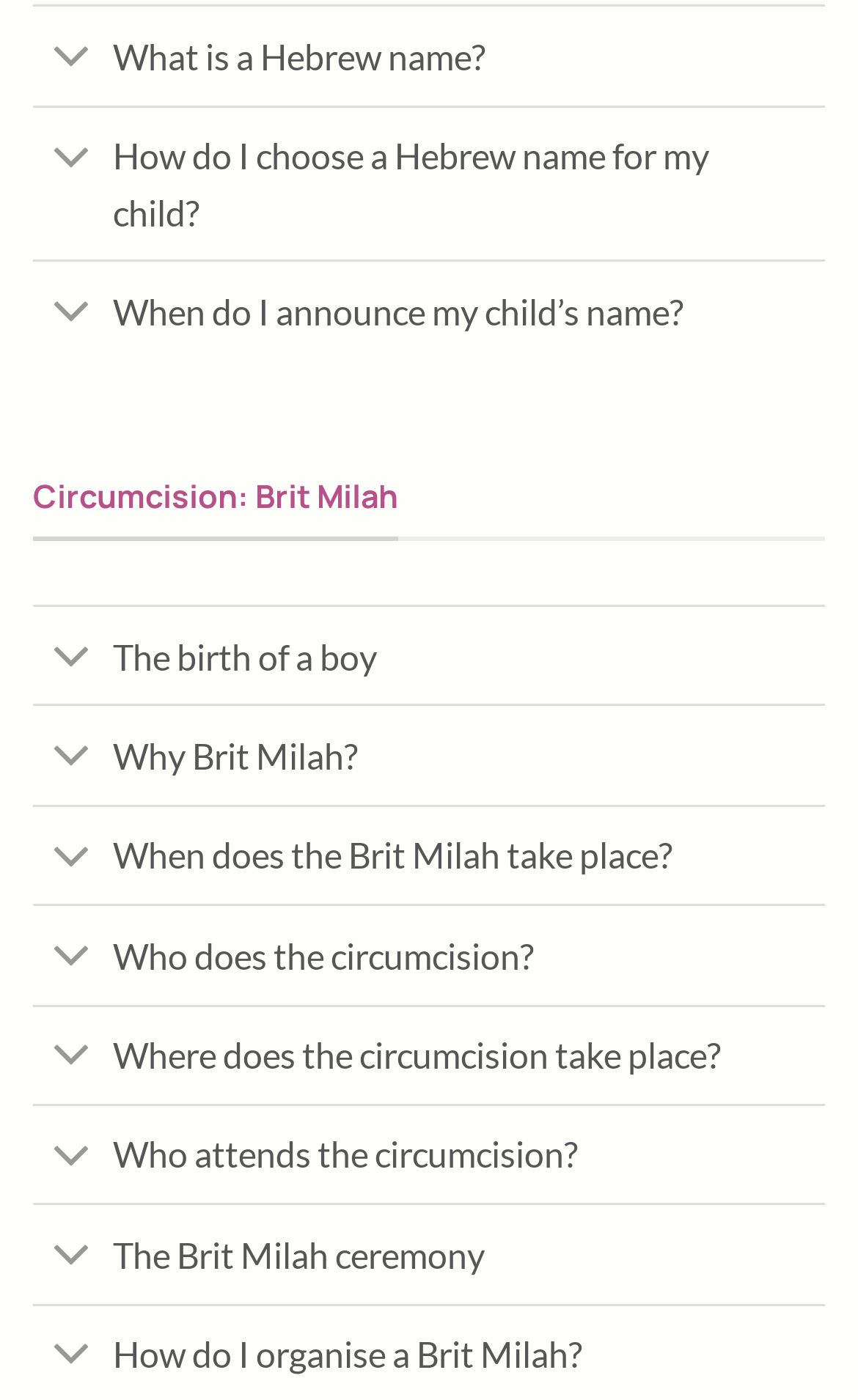Please answer the following question using a single word or phrase: 
What is the last question that can be toggled?

The Brit Milah ceremony